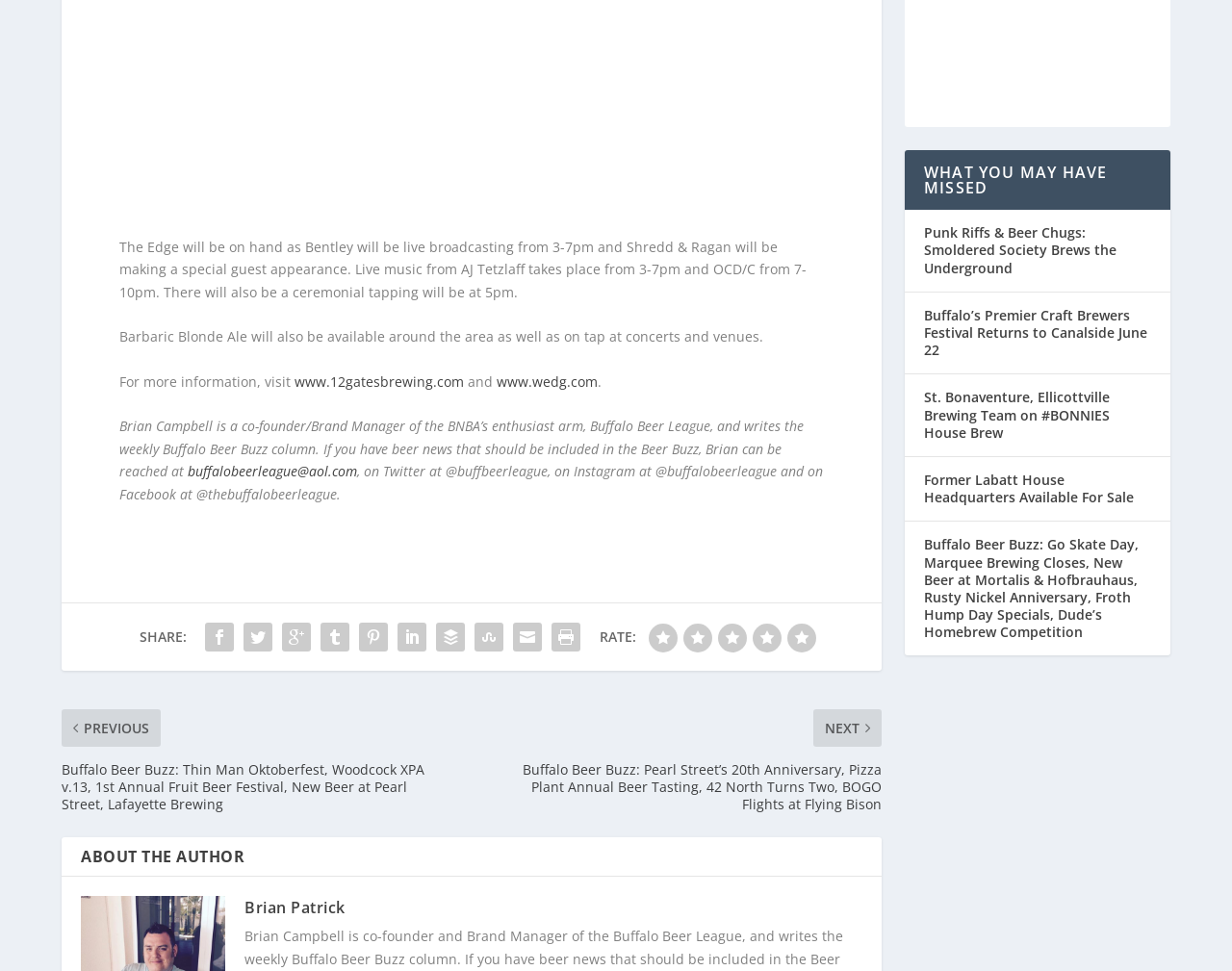Please give a one-word or short phrase response to the following question: 
What is the name of the beer being promoted?

Barbaric Blonde Ale